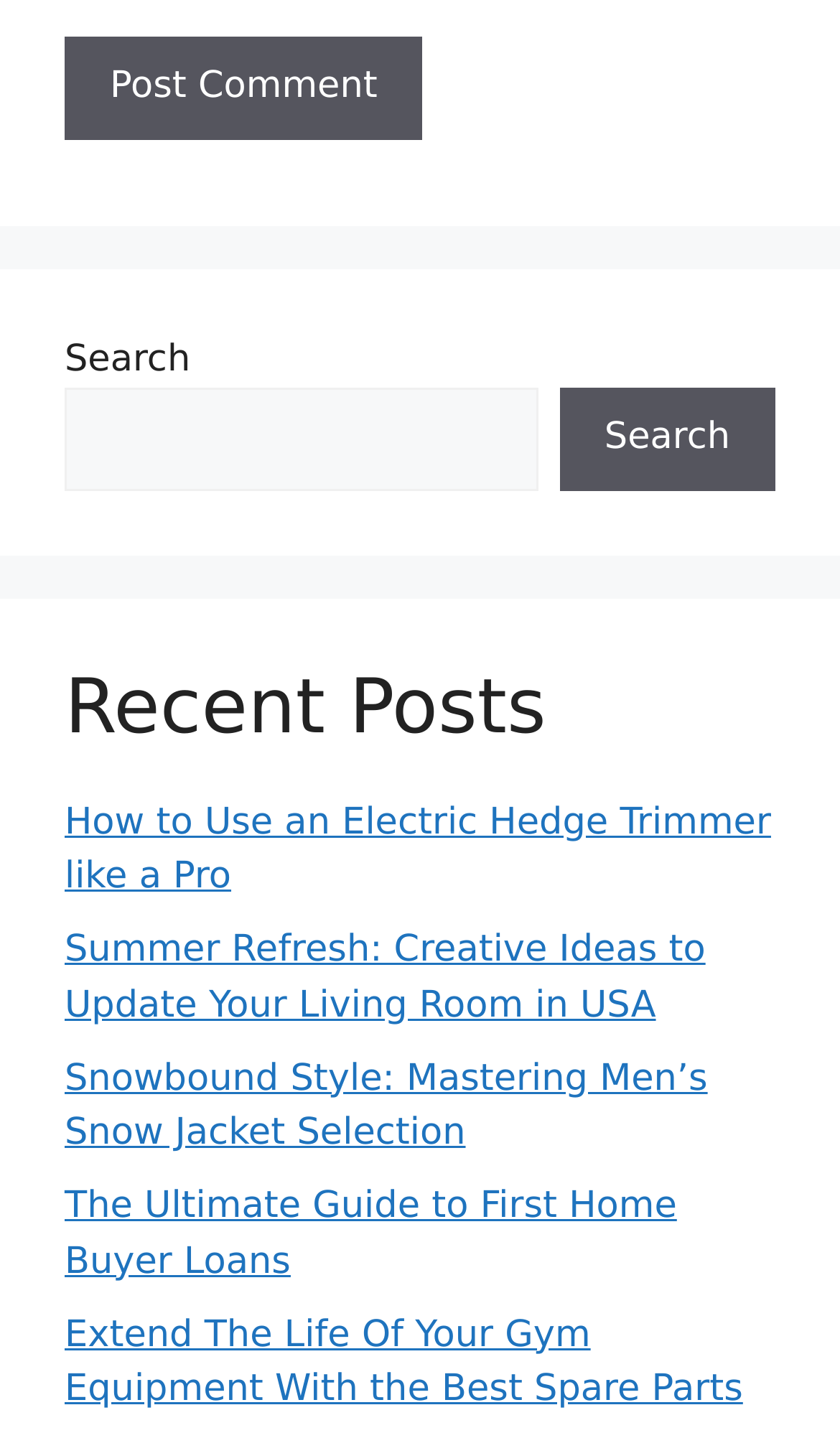Please analyze the image and provide a thorough answer to the question:
Is there a comment section on the webpage?

I found a 'Post Comment' button on the webpage, which suggests that there is a comment section where users can post their comments.